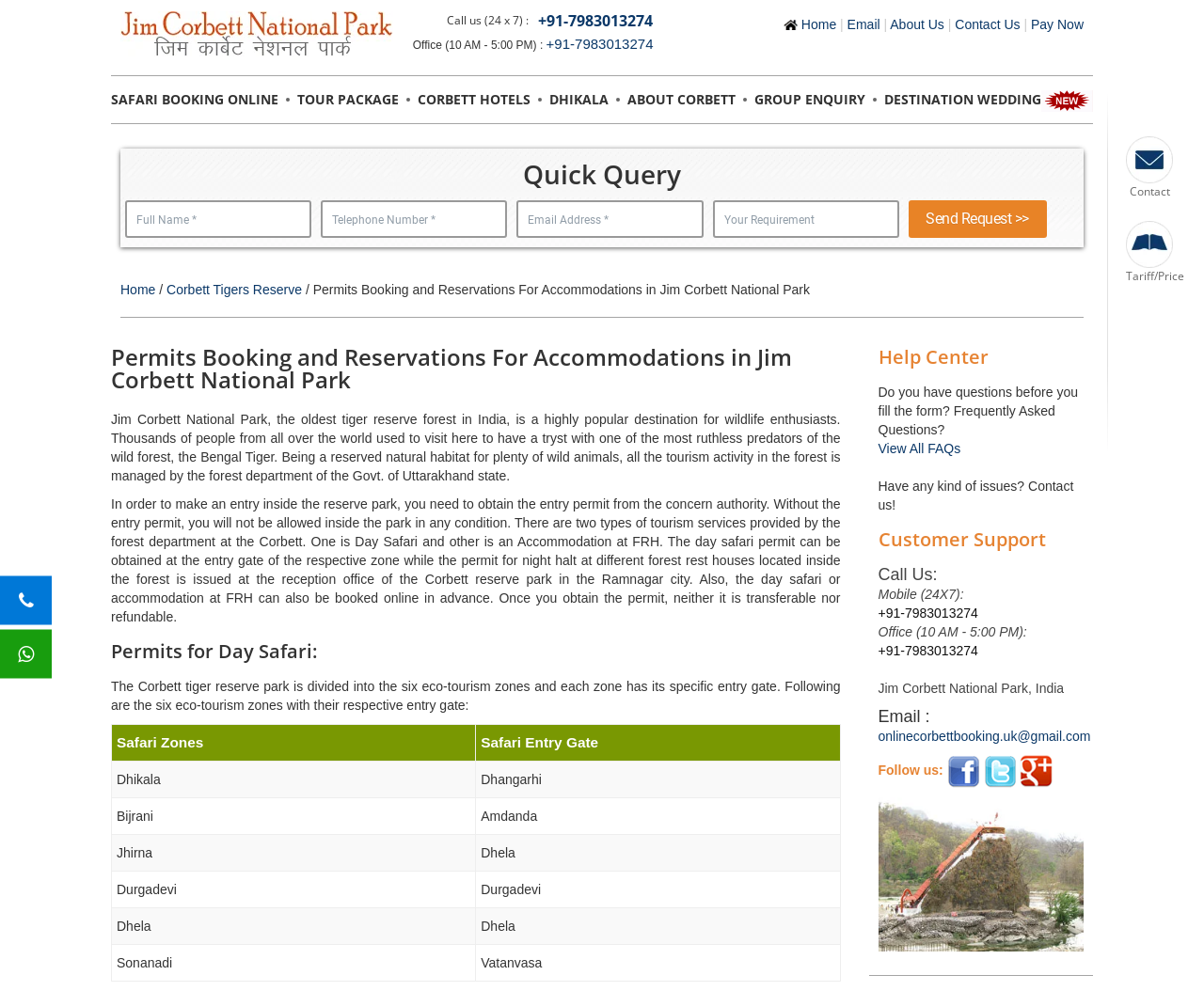Determine the bounding box coordinates for the HTML element described here: "About Us".

[0.739, 0.017, 0.784, 0.032]